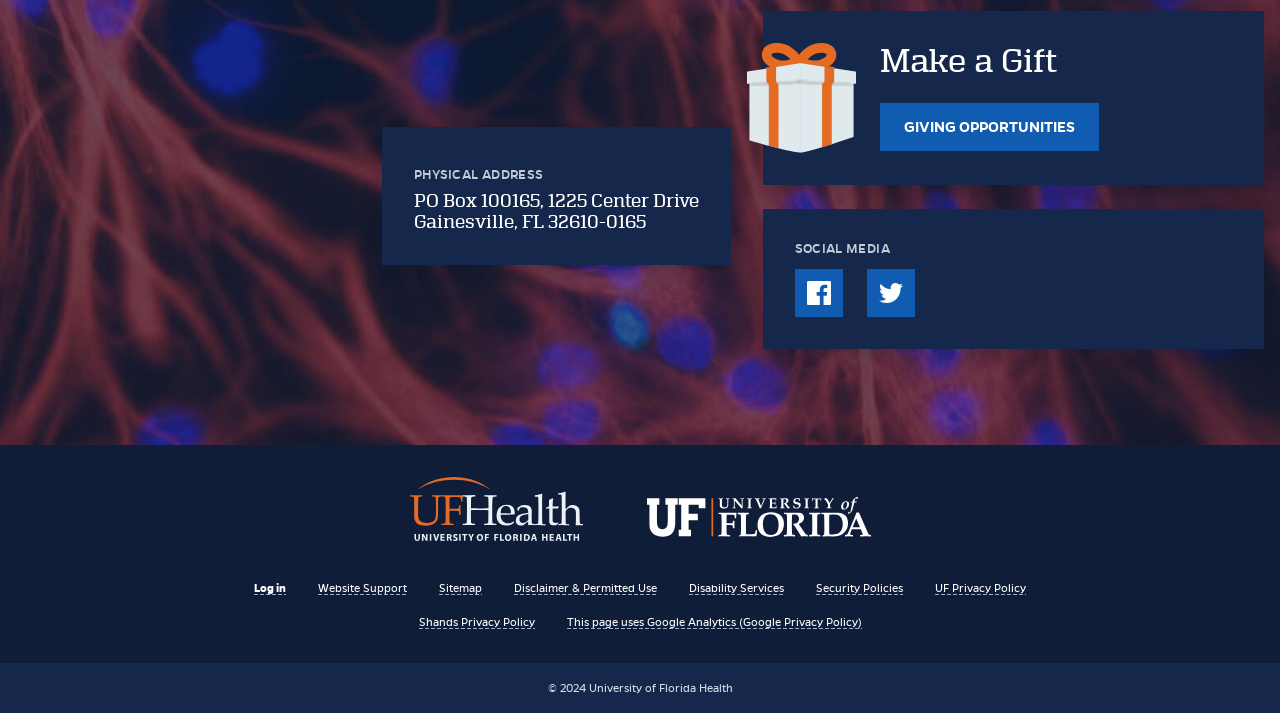Please identify the bounding box coordinates of the element I need to click to follow this instruction: "Go to Home page".

None